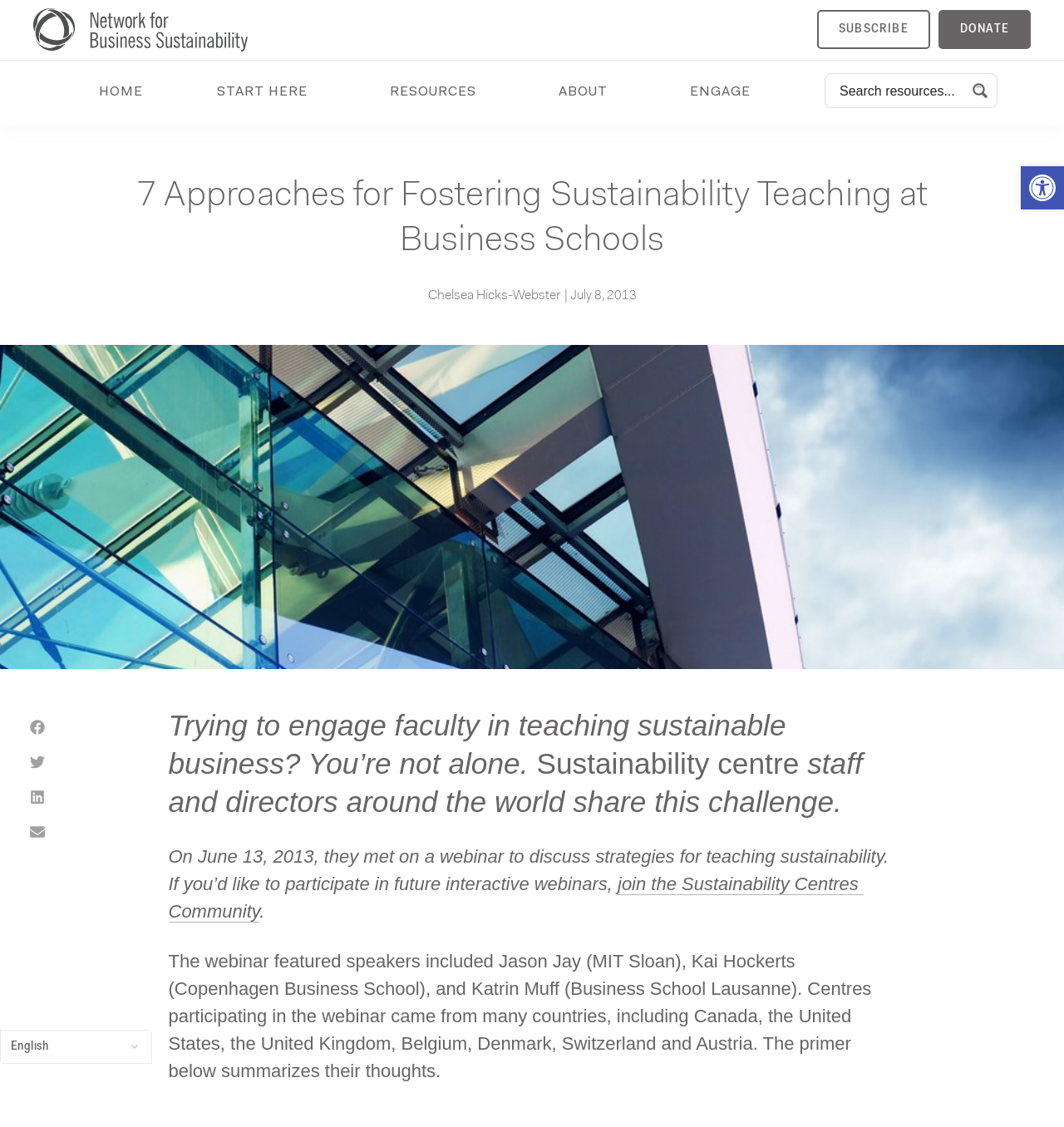Please respond in a single word or phrase: 
How many countries are mentioned as participating in the webinar?

7